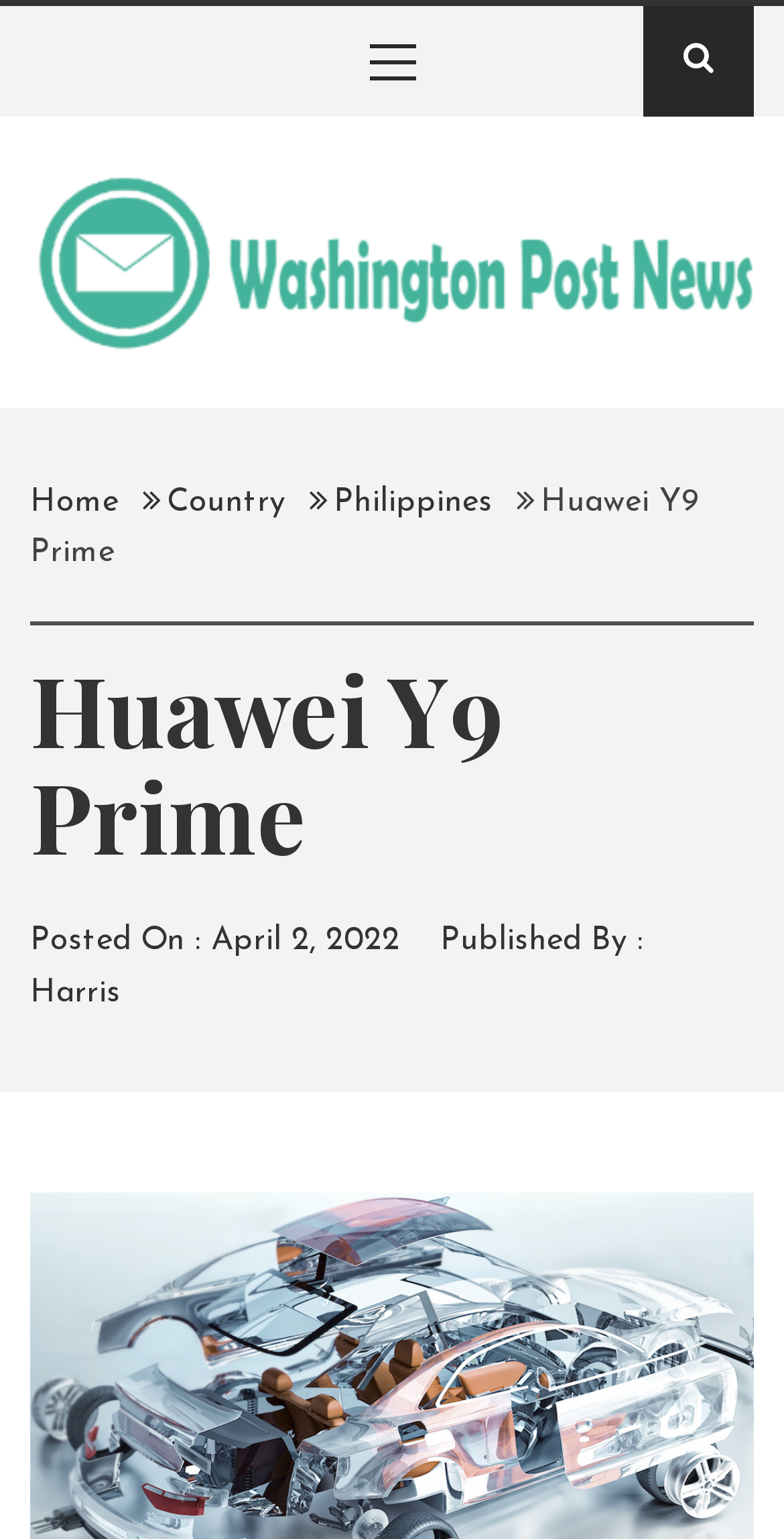Please locate the UI element described by "Huawei Y9 Prime" and provide its bounding box coordinates.

[0.038, 0.316, 0.892, 0.37]